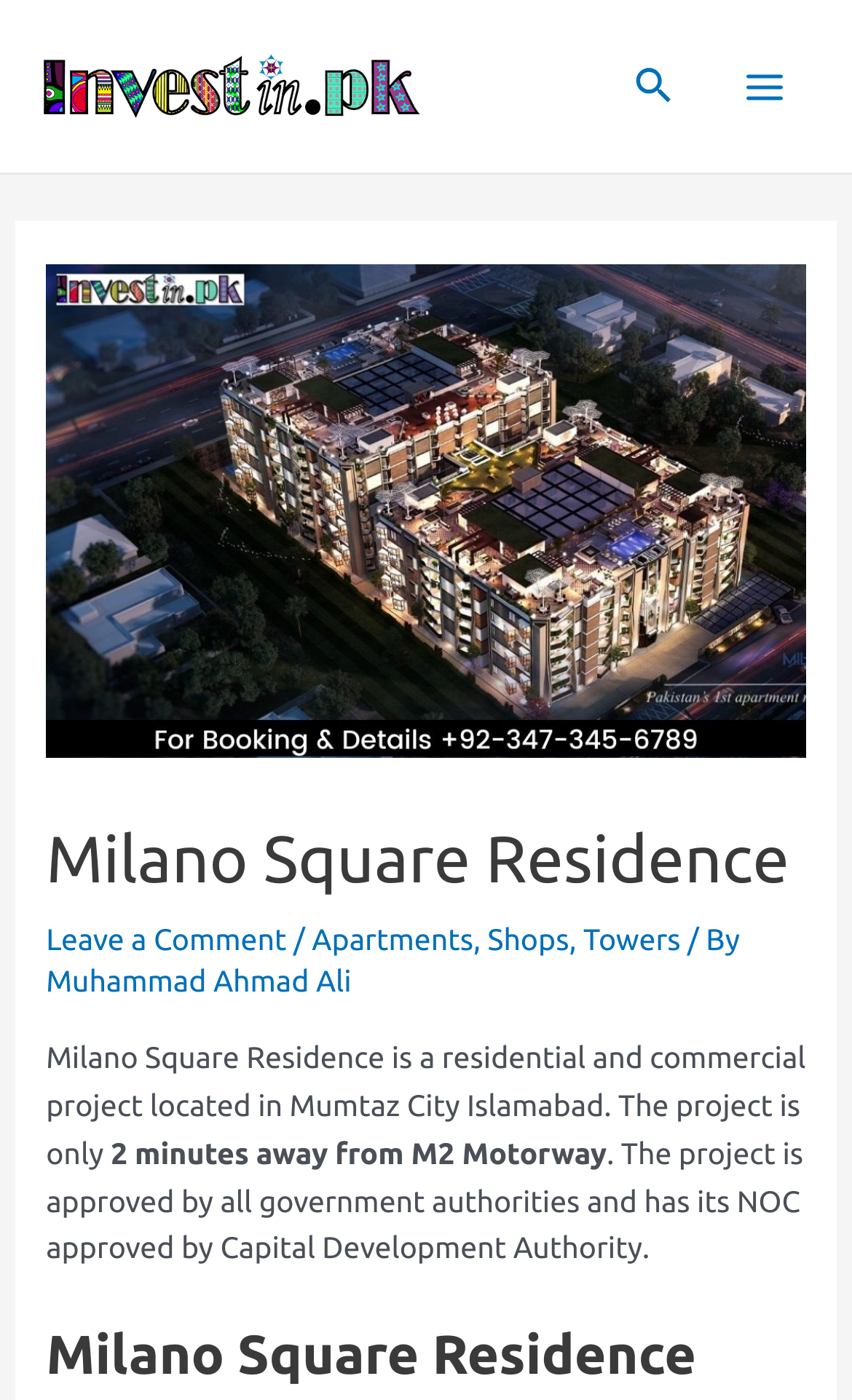Find and indicate the bounding box coordinates of the region you should select to follow the given instruction: "Click on Invest In Pakistan link".

[0.051, 0.047, 0.505, 0.072]